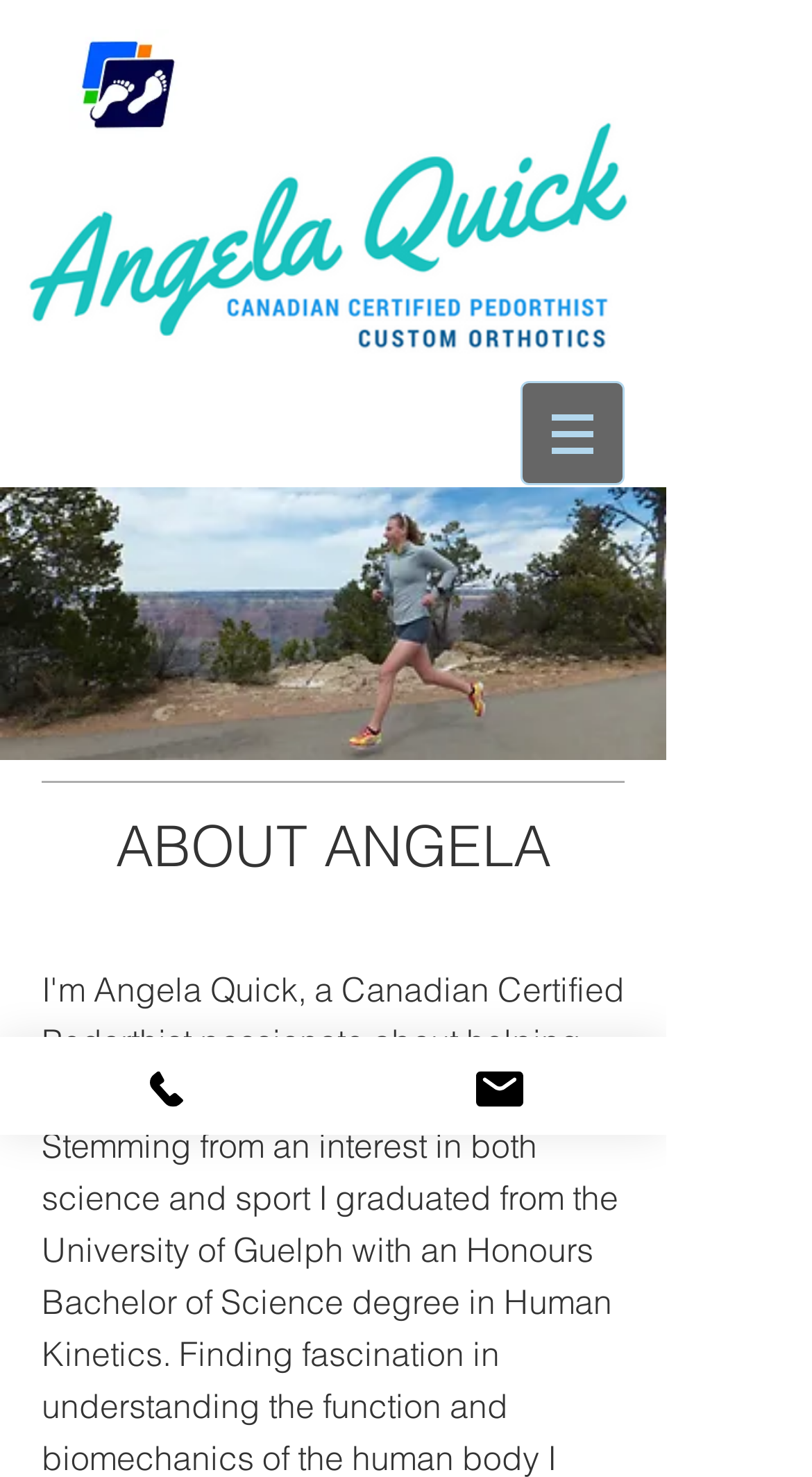Respond with a single word or phrase:
What is the main topic of the webpage?

About Angela